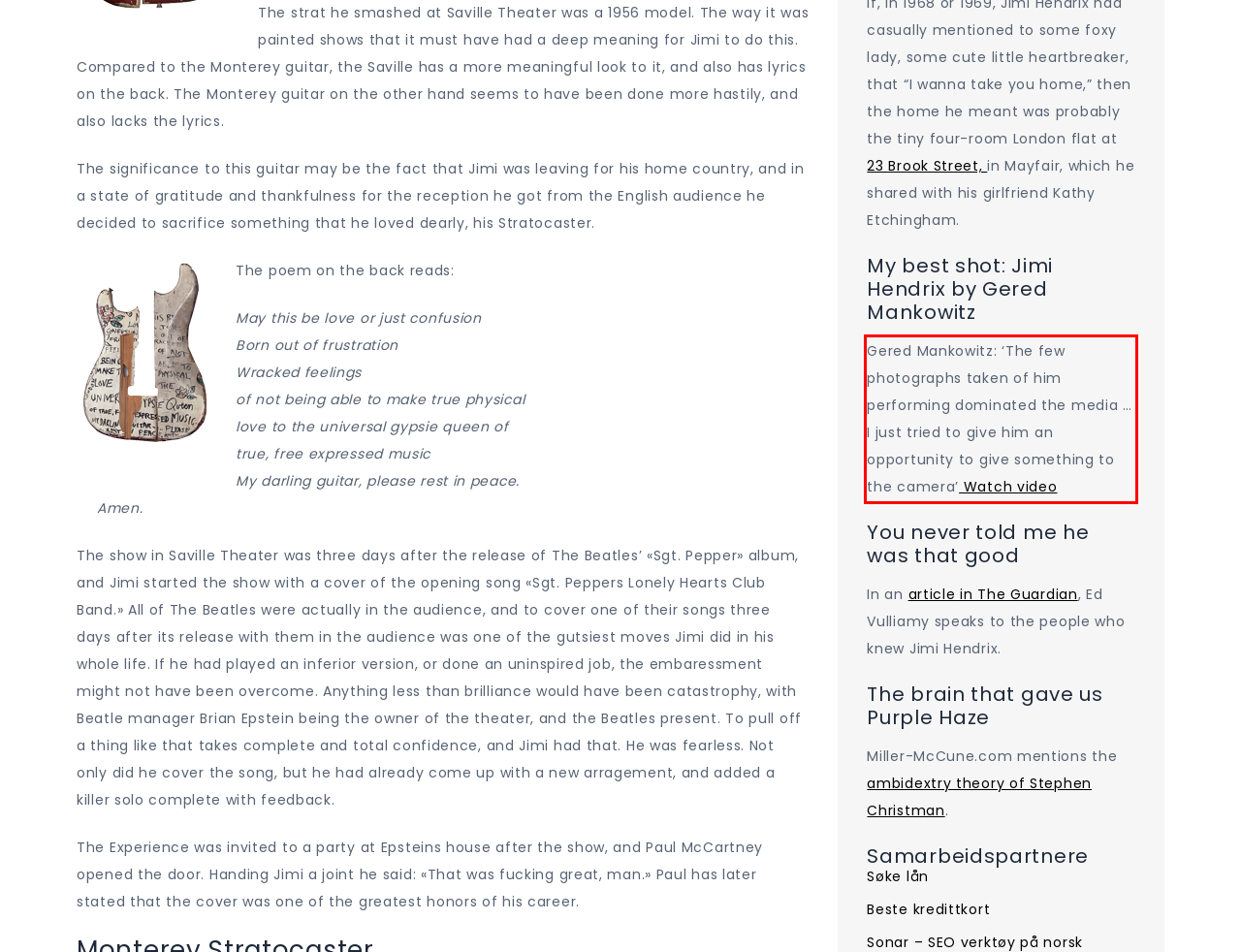Analyze the screenshot of the webpage and extract the text from the UI element that is inside the red bounding box.

Gered Mankowitz: ‘The few photographs taken of him performing dominated the media … I just tried to give him an opportunity to give something to the camera’ Watch video